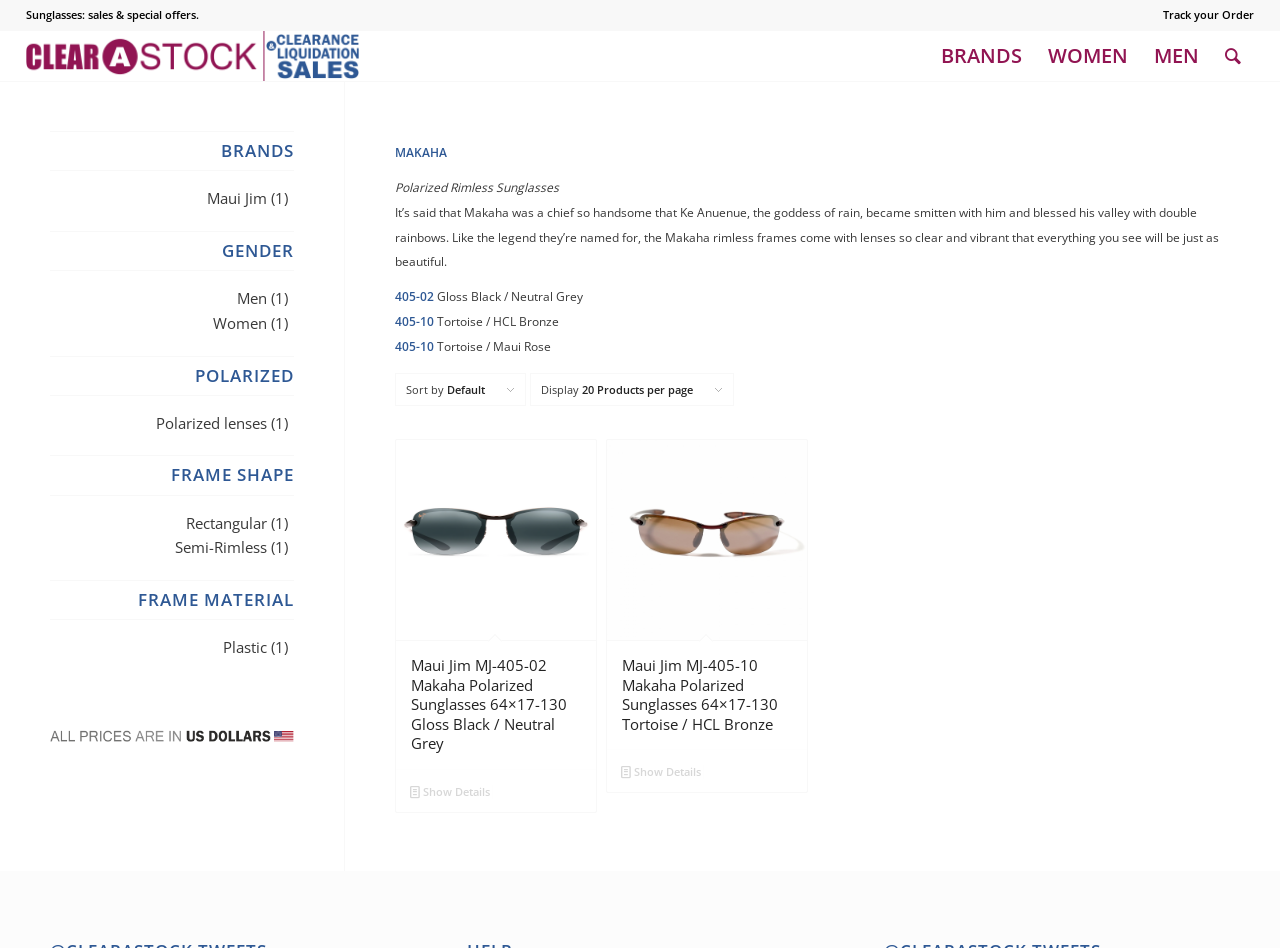Please specify the bounding box coordinates of the clickable section necessary to execute the following command: "Go to Maui Jim homepage".

[0.02, 0.033, 0.28, 0.085]